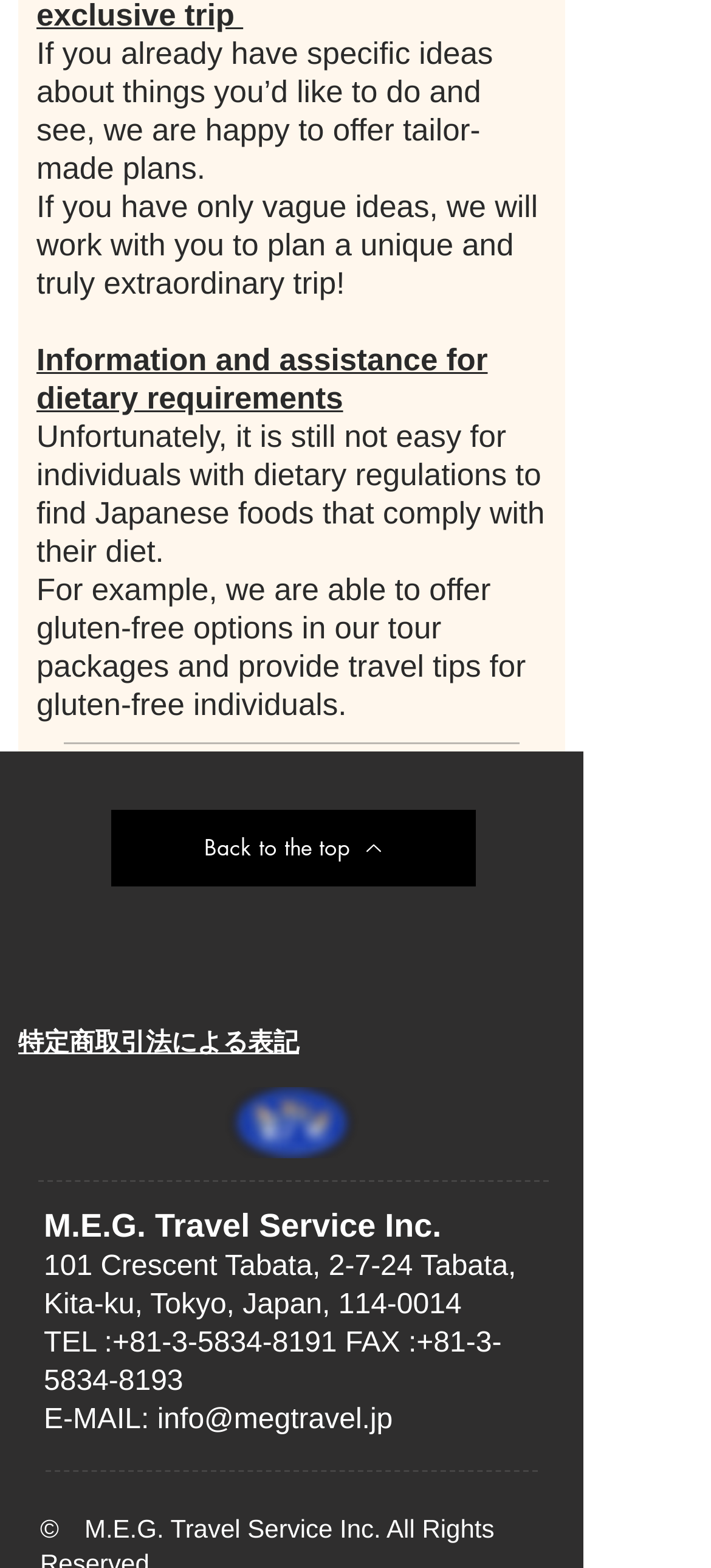Kindly determine the bounding box coordinates of the area that needs to be clicked to fulfill this instruction: "Go back to the top of the page".

[0.156, 0.516, 0.669, 0.565]